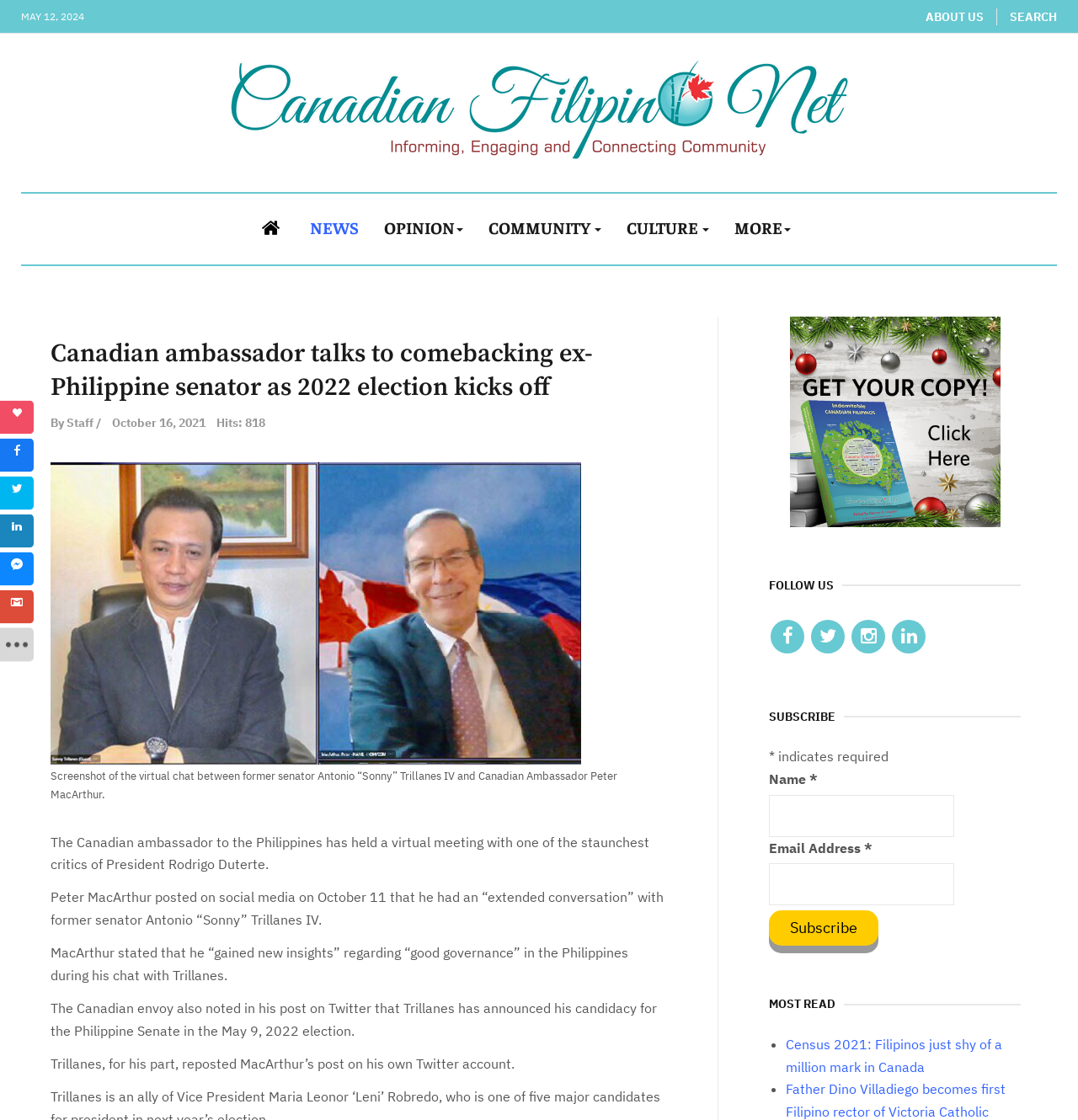What is the date of the article?
Examine the webpage screenshot and provide an in-depth answer to the question.

I found the date of the article by looking at the 'Published' section in the description list, which is located below the article title. The date is specified as 'October 16, 2021'.